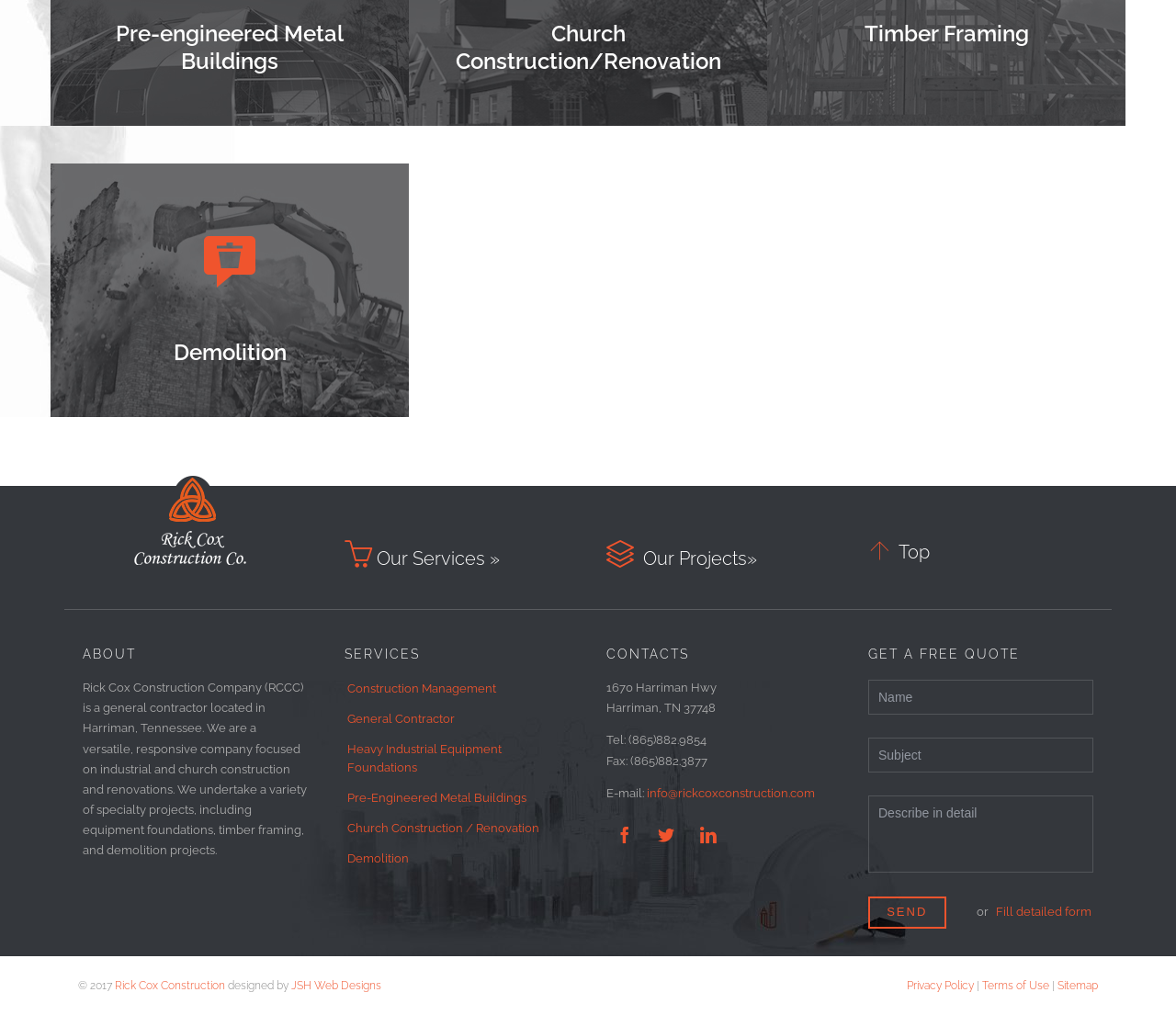Please determine the bounding box coordinates for the UI element described here. Use the format (top-left x, top-left y, bottom-right x, bottom-right y) with values bounded between 0 and 1: Heavy Industrial Equipment Foundations

[0.293, 0.725, 0.484, 0.773]